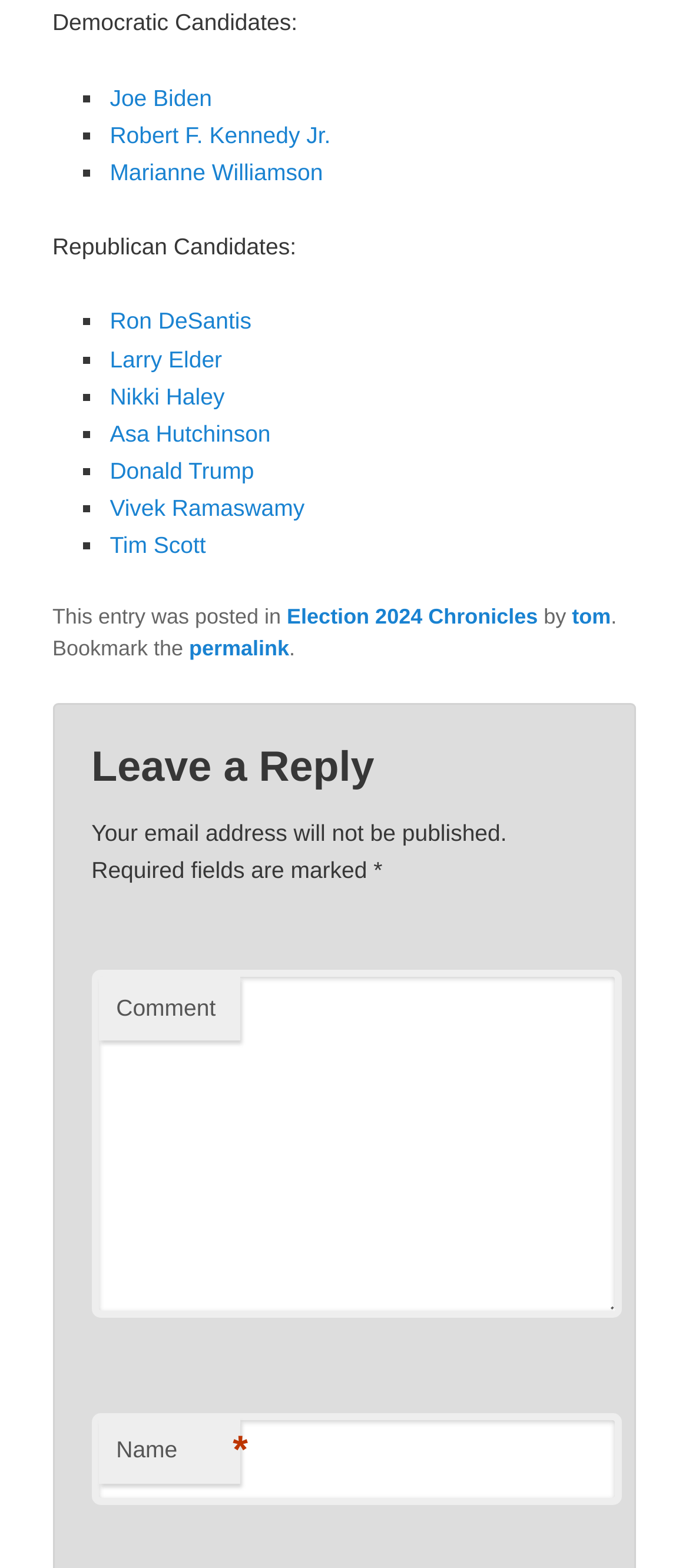Specify the bounding box coordinates of the area that needs to be clicked to achieve the following instruction: "Click on Nikki Haley".

[0.159, 0.244, 0.326, 0.261]